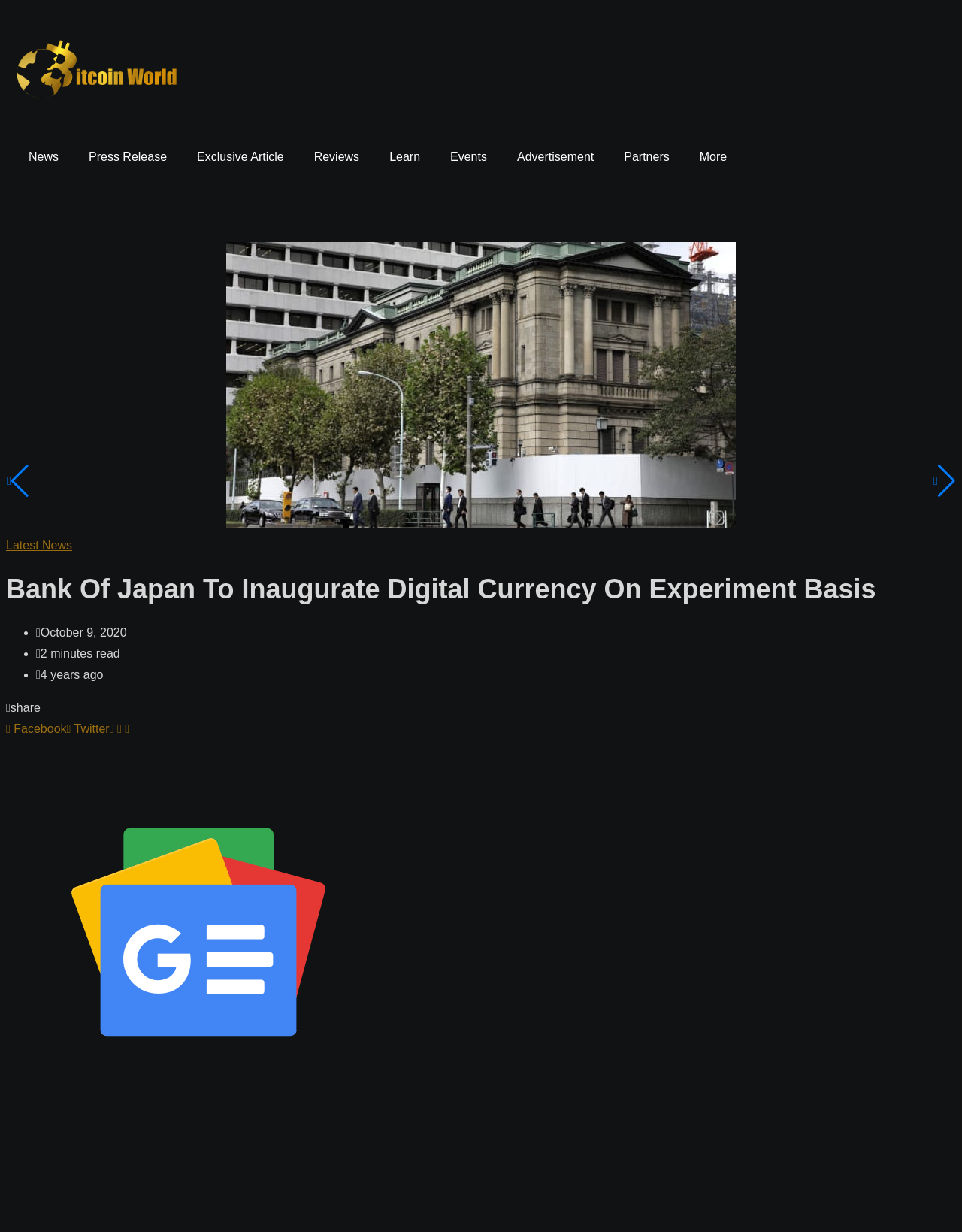Articulate a complete and detailed caption of the webpage elements.

This webpage is about the Bank of Japan's announcement to experiment with its own digital currency. At the top left corner, there is a logo of BitcoinWorld, a black background logo with a subtle image. Below the logo, there is a navigation menu with links to various sections, including News, Press Release, Exclusive Article, Reviews, Learn, Events, Advertisement, Partners, and More.

On the right side of the navigation menu, there is an image of the Bank of Japan, courtesy of Twitter. Below the image, there is a heading that reads "Bank Of Japan To Inaugurate Digital Currency On Experiment Basis". Under the heading, there are three bullet points with information about the article, including the date "October 9, 2020", the reading time "2 minutes read", and the age of the article "4 years ago".

To the right of the bullet points, there is a "share" button with links to various social media platforms, including Facebook, Twitter, LinkedIn, Whatsapp, and Email. At the bottom of the page, there is a link to Google News with a small image.

The overall structure of the webpage is organized, with clear headings and concise text. The use of images and icons adds visual appeal to the page.